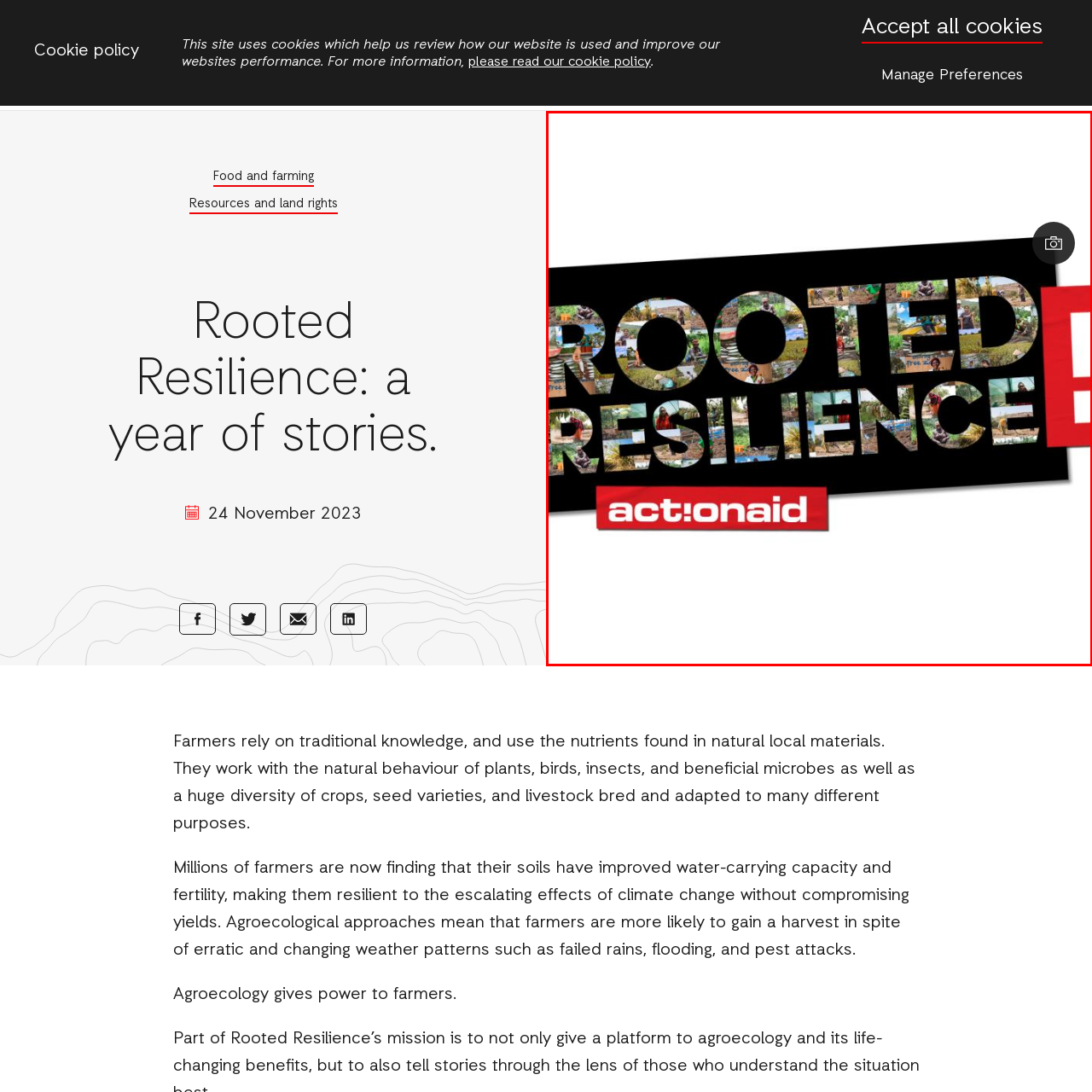Please provide a comprehensive description of the image that is enclosed within the red boundary.

The image showcases the title "Rooted Resilience," prominently featuring vibrant and textured letters filled with various images depicting farmers, crops, and sustainable practices. This is set against a striking black background, emphasizing the theme of resilience in agriculture. Below the title, the logo of ActionAid is displayed in bold red letters, reinforcing the organization's commitment to promoting sustainable agricultural practices and empowering local communities. This visual representation aligns with discussions around agroecology, highlighting traditional knowledge and ecological solutions that enhance the resilience of farming systems amidst climate challenges.